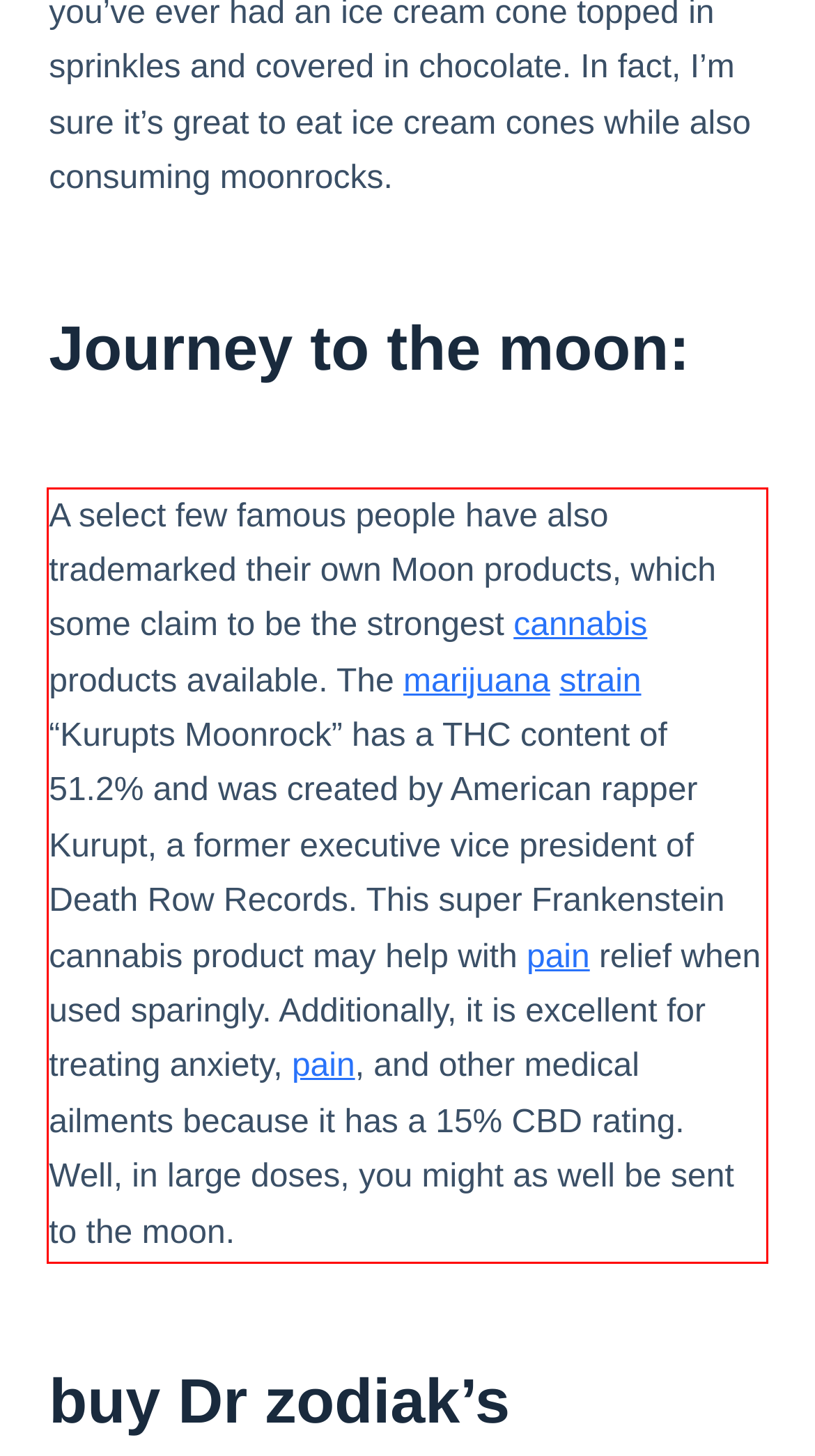From the given screenshot of a webpage, identify the red bounding box and extract the text content within it.

A select few famous people have also trademarked their own Moon products, which some claim to be the strongest cannabis products available. The marijuana strain “Kurupts Moonrock” has a THC content of 51.2% and was created by American rapper Kurupt, a former executive vice president of Death Row Records. This super Frankenstein cannabis product may help with pain relief when used sparingly. Additionally, it is excellent for treating anxiety, pain, and other medical ailments because it has a 15% CBD rating. Well, in large doses, you might as well be sent to the moon.